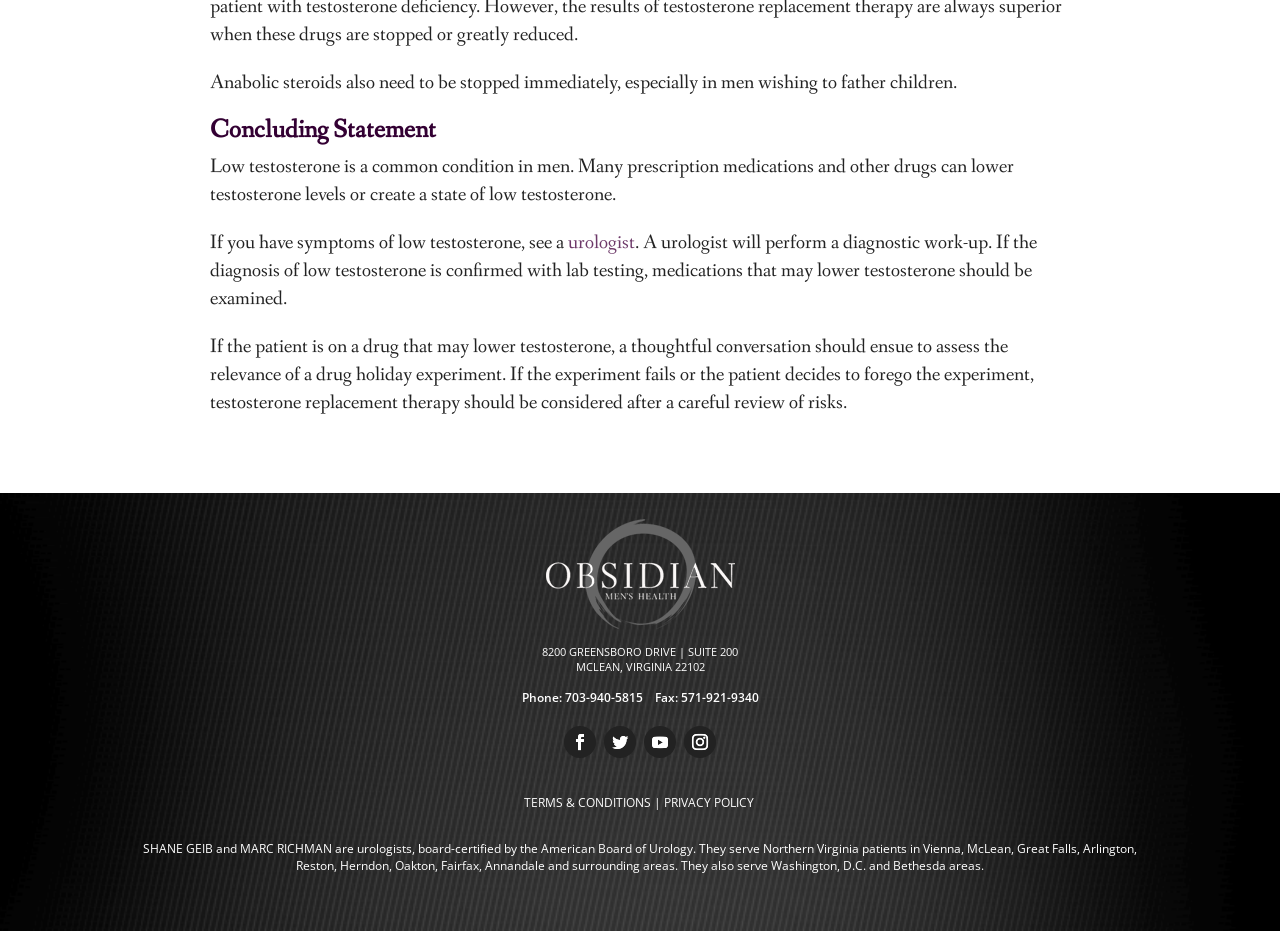Use the information in the screenshot to answer the question comprehensively: What is the purpose of seeing a urologist?

According to the webpage, if you have symptoms of low testosterone, you should see a urologist, who will perform a diagnostic work-up to confirm the diagnosis with lab testing.